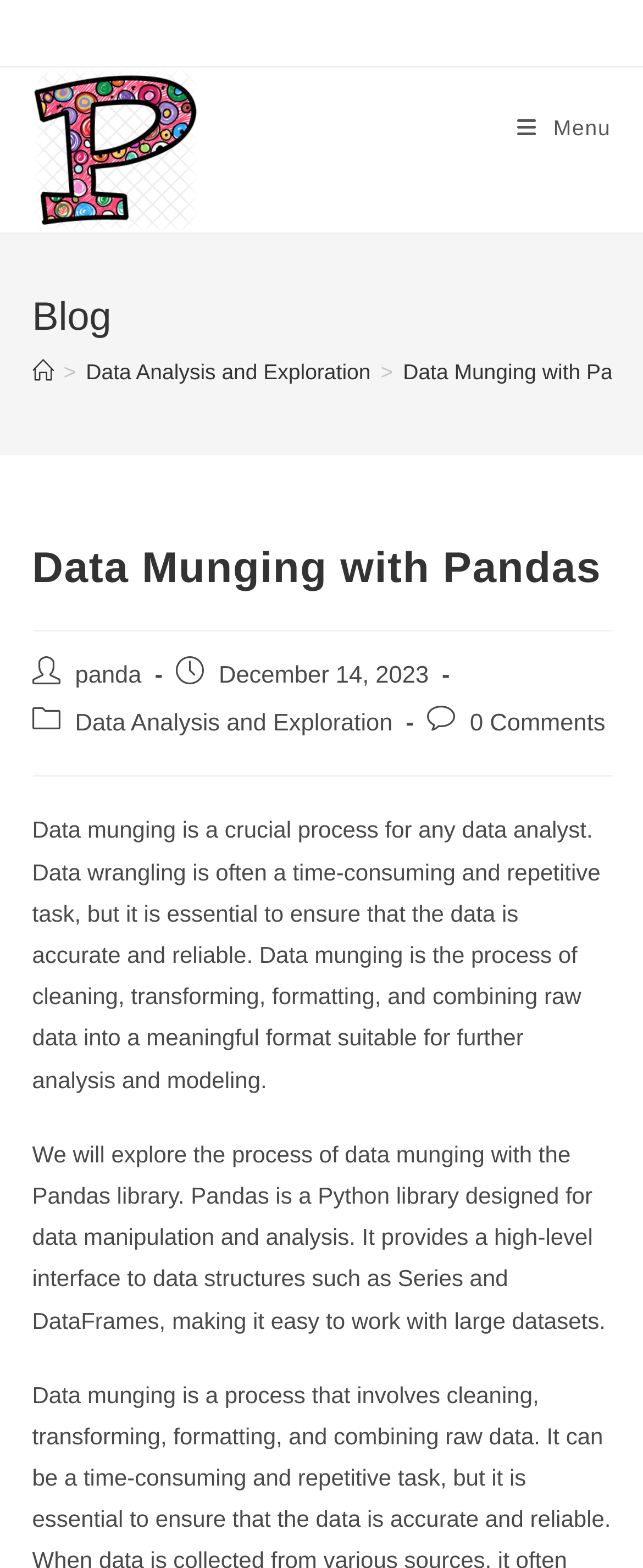Give a complete and precise description of the webpage's appearance.

The webpage is about data munging with Pandas, a Python library for data manipulation and analysis. At the top left, there is a logo image. Below the logo, there is a header section with a "Blog" heading and a navigation menu with breadcrumbs, showing the current page's location as "Home > Data Analysis and Exploration". 

To the right of the logo, there is a "Mobile Menu" link. Below the header section, there is a main content area with a heading "Data Munging with Pandas" and some metadata about the post, including the author, publication date, category, and comments. 

The main content is divided into two paragraphs. The first paragraph explains the importance of data munging and its process. The second paragraph introduces the Pandas library and its features for data manipulation and analysis.